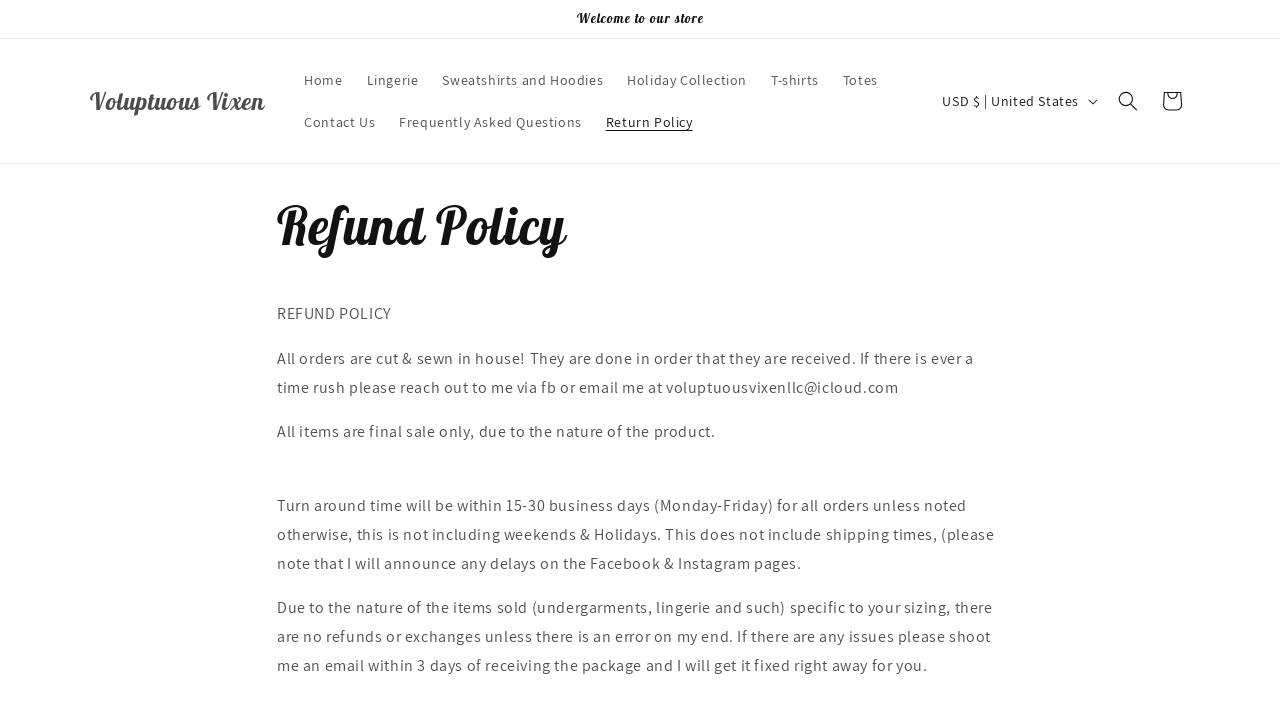Please identify the bounding box coordinates of the element's region that needs to be clicked to fulfill the following instruction: "Click on Home". The bounding box coordinates should consist of four float numbers between 0 and 1, i.e., [left, top, right, bottom].

[0.228, 0.082, 0.277, 0.141]